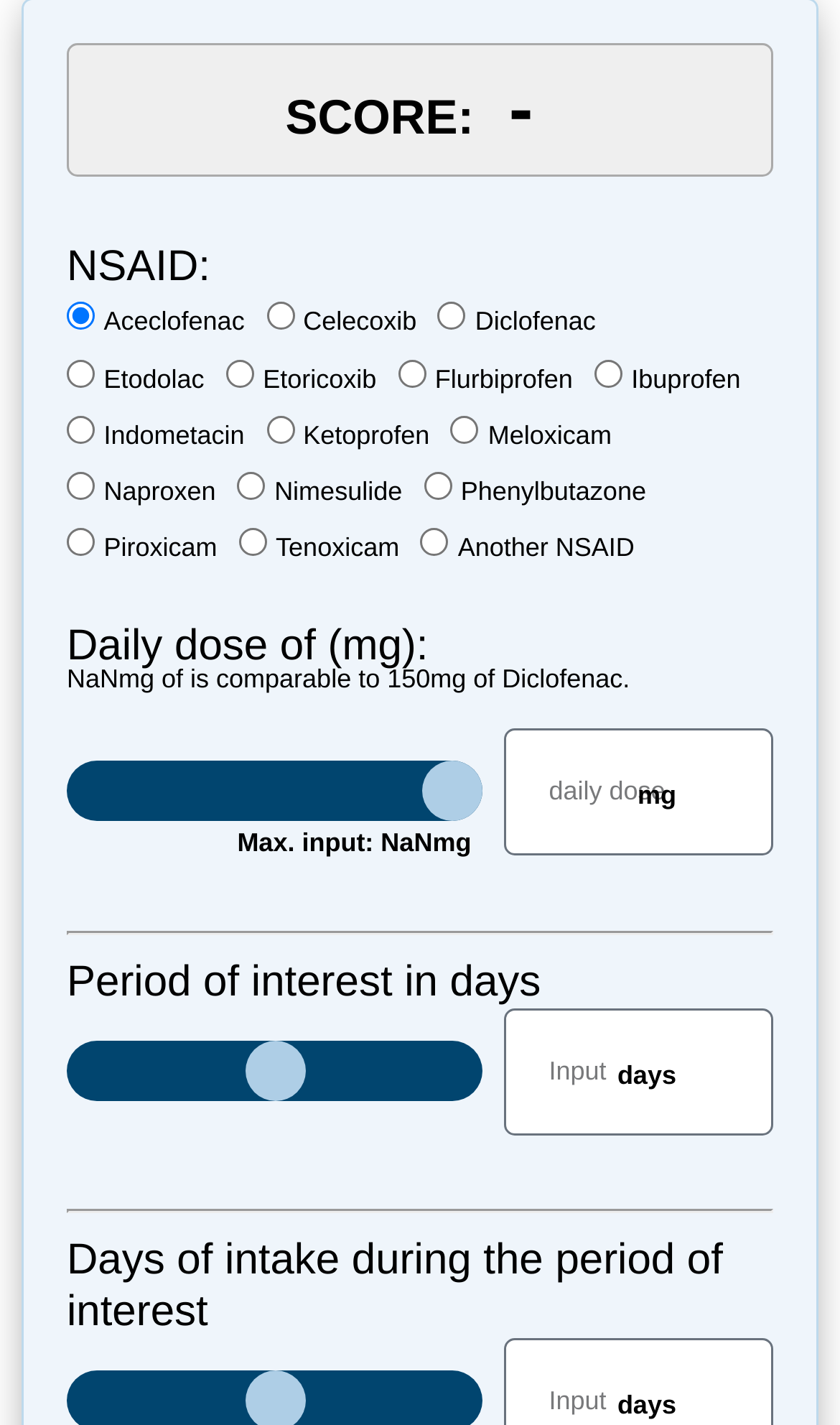Locate the bounding box coordinates of the element you need to click to accomplish the task described by this instruction: "Set daily dose of NSAID".

[0.079, 0.534, 0.574, 0.576]